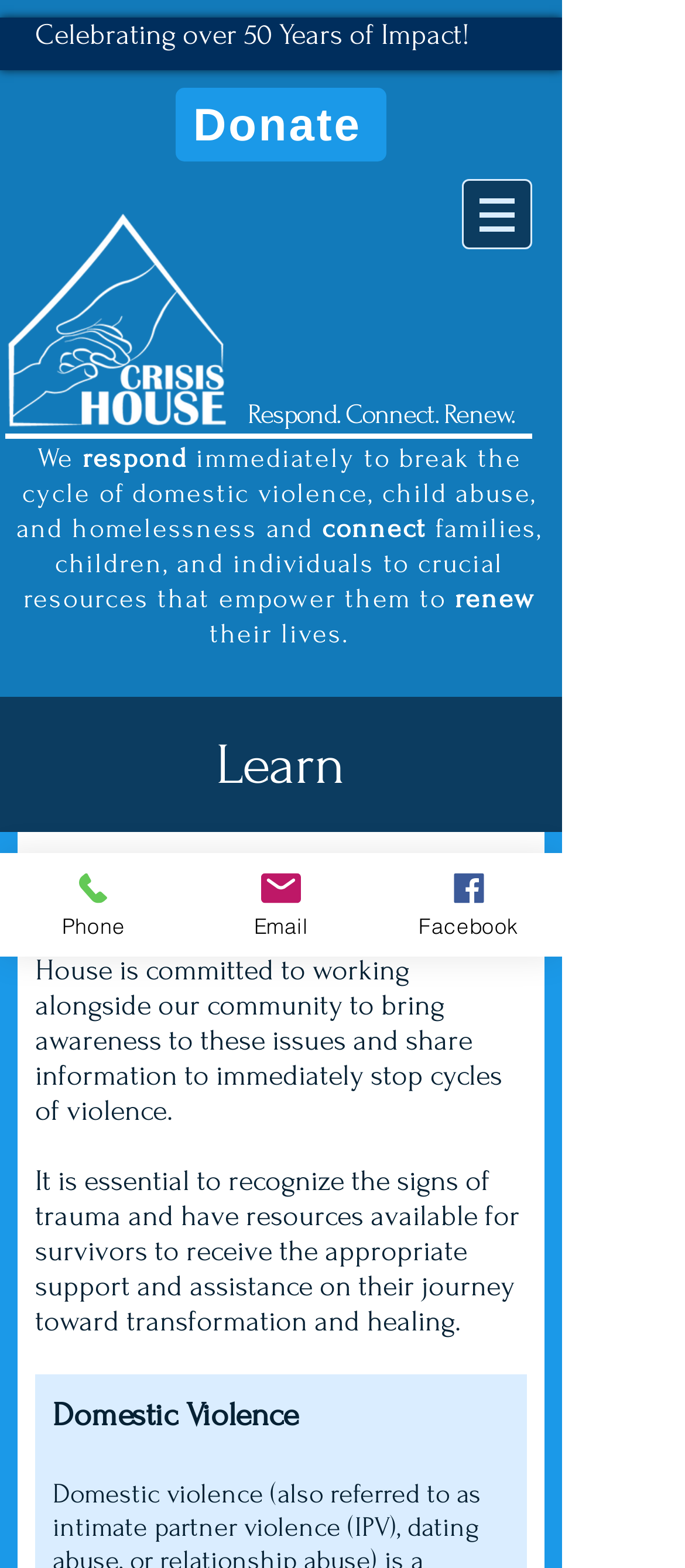Give a concise answer using one word or a phrase to the following question:
How can users contact the organization?

Phone, Email, Facebook